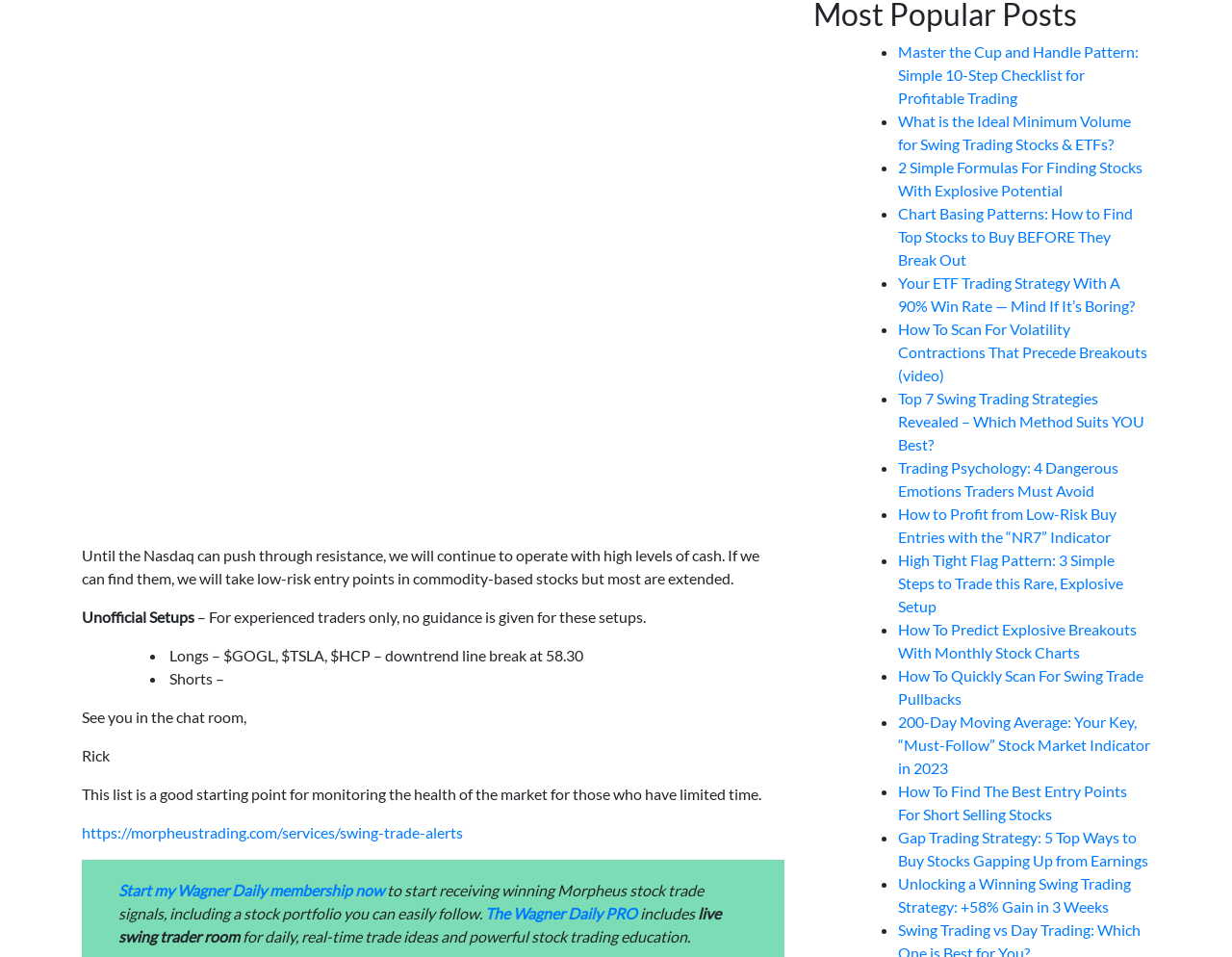Please specify the bounding box coordinates of the area that should be clicked to accomplish the following instruction: "Read the article on How to Predict Explosive Breakouts With Monthly Stock Charts". The coordinates should consist of four float numbers between 0 and 1, i.e., [left, top, right, bottom].

[0.729, 0.648, 0.923, 0.692]